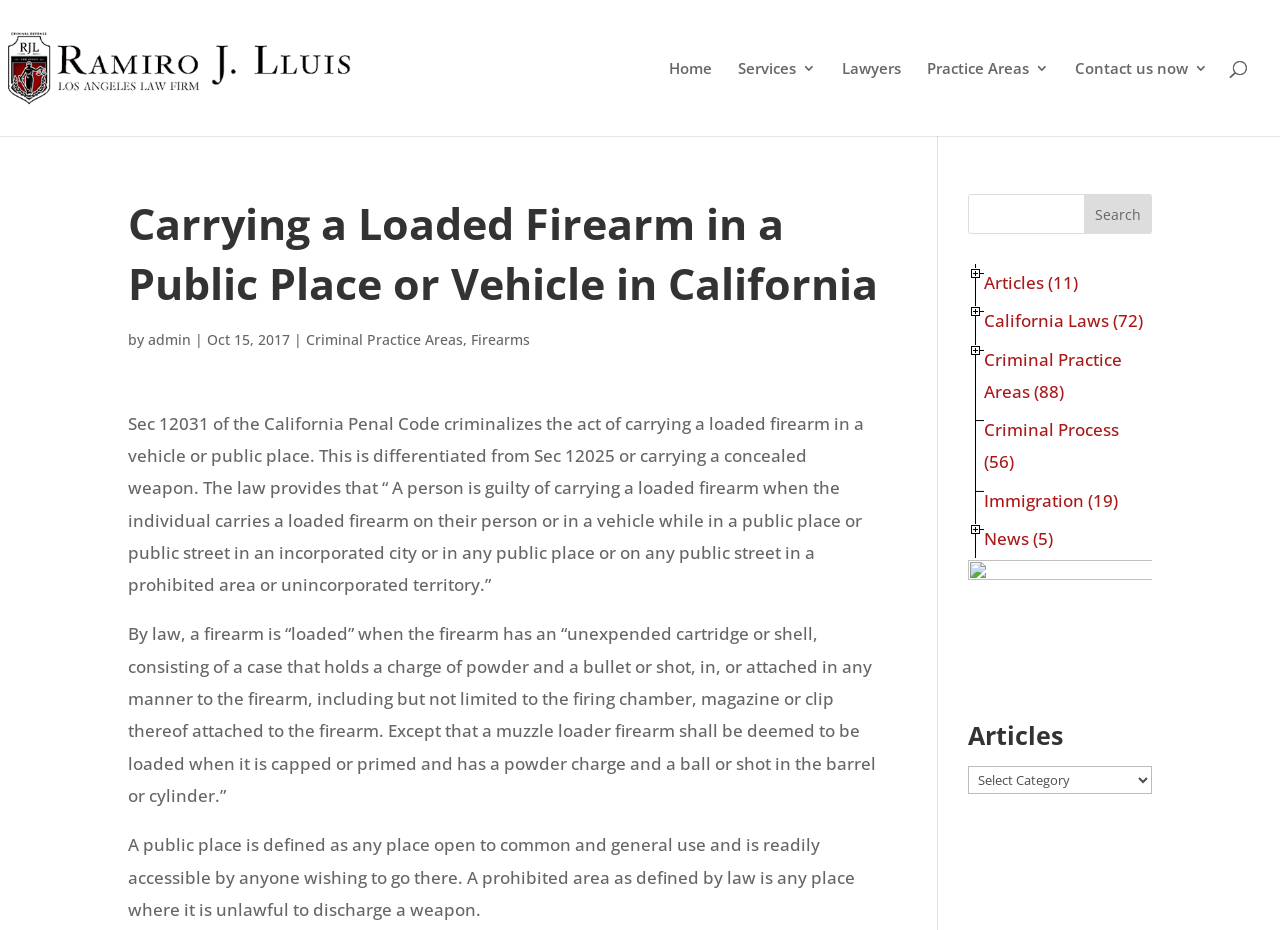Determine the bounding box coordinates of the element that should be clicked to execute the following command: "Contact us now".

[0.84, 0.066, 0.944, 0.146]